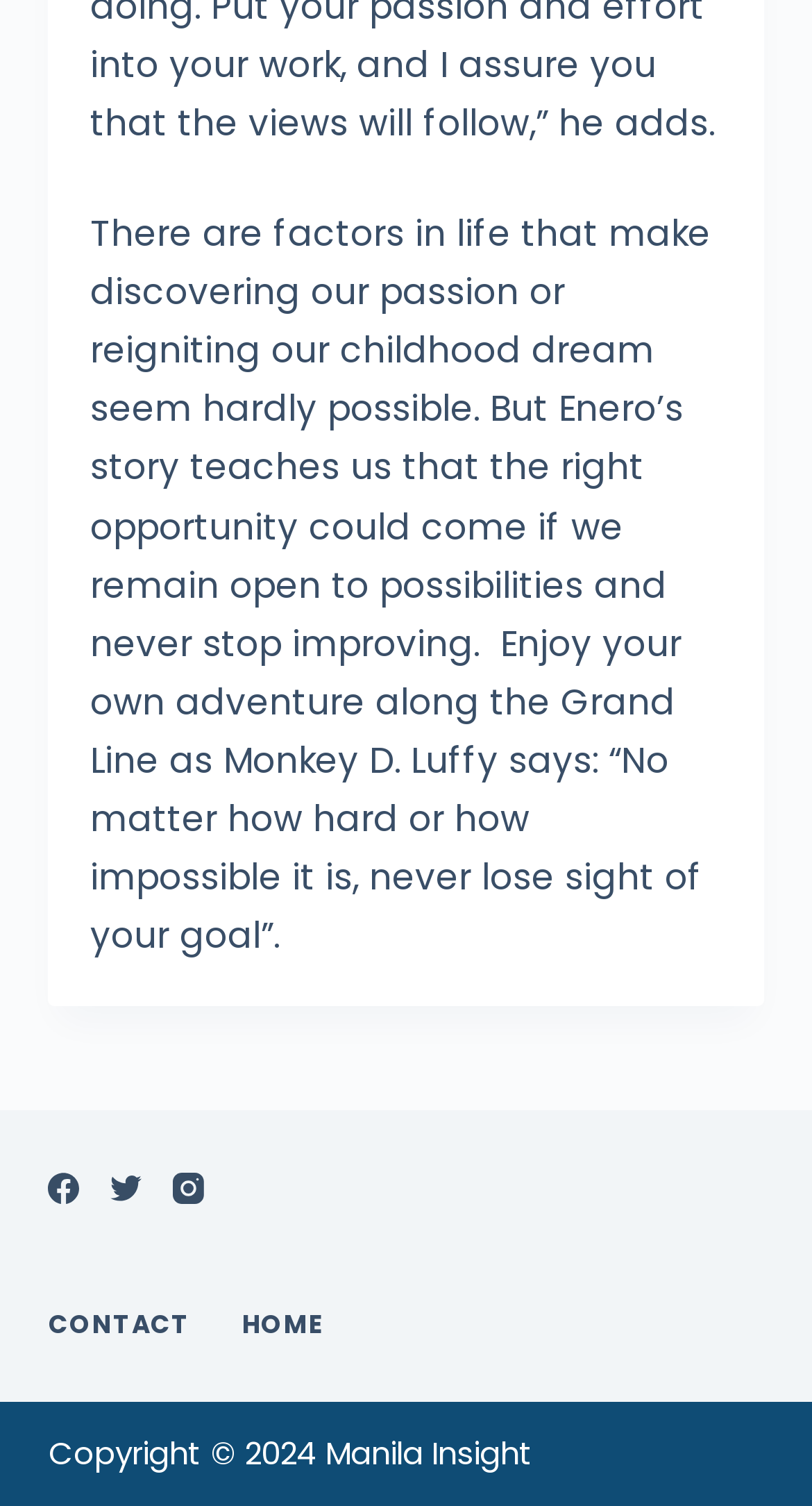What is the footer menu about?
Please respond to the question thoroughly and include all relevant details.

The footer menu is a navigation section at the bottom of the webpage, and it contains two links, namely CONTACT and HOME, which are likely to lead to other pages on the website.